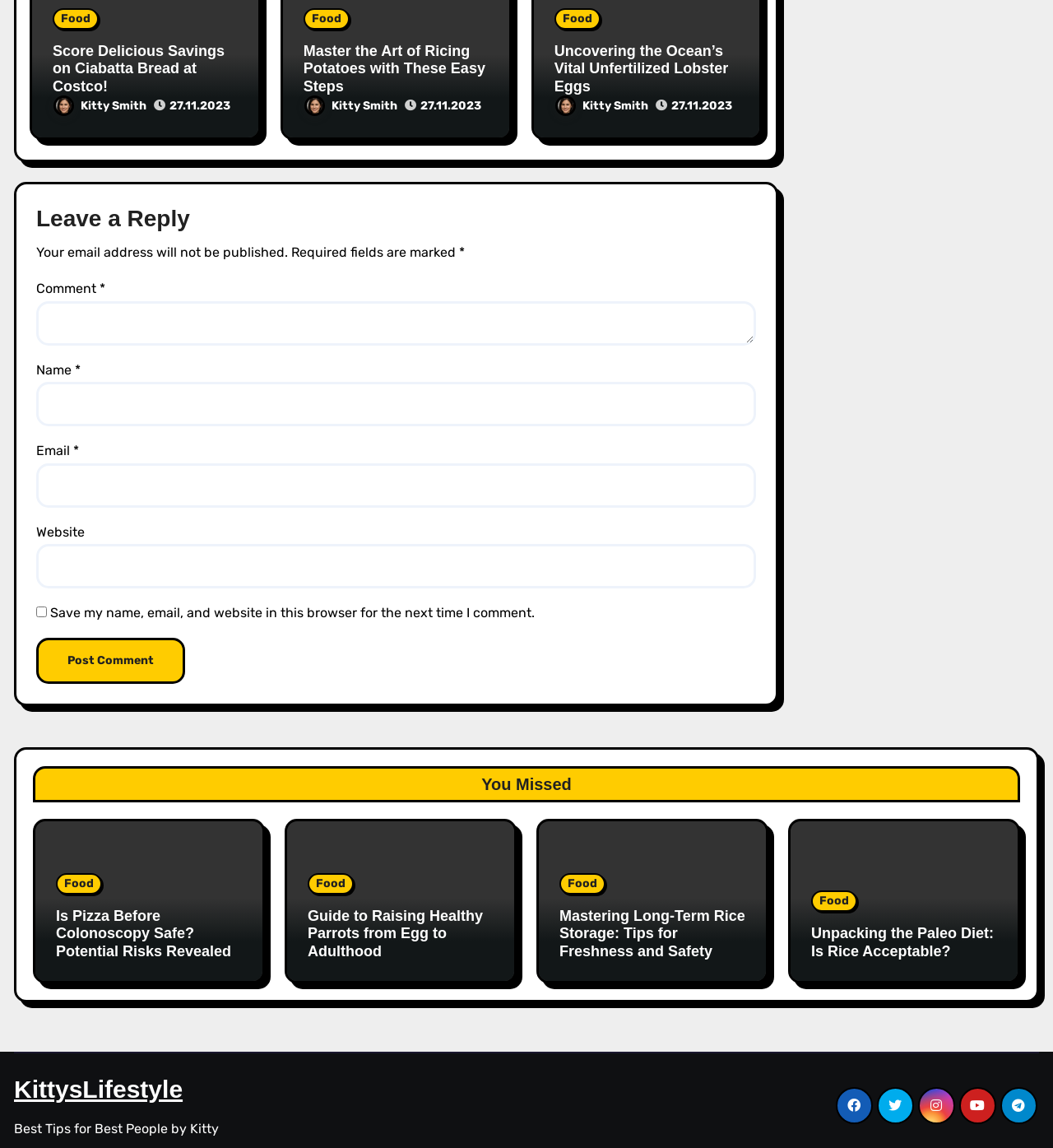Please find the bounding box coordinates for the clickable element needed to perform this instruction: "Click on the 'Food' link".

[0.05, 0.007, 0.094, 0.026]